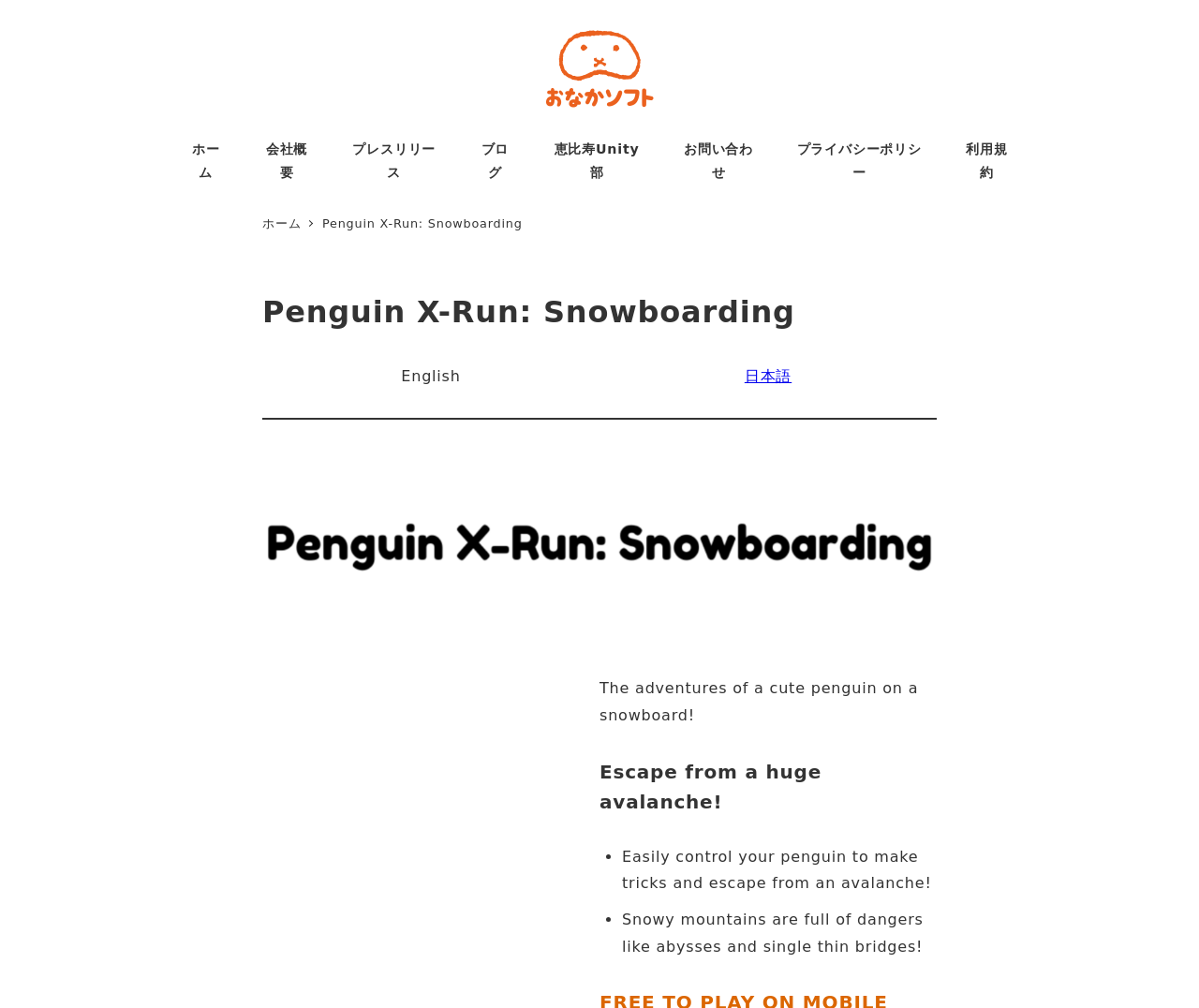Use a single word or phrase to answer the question: 
What is the language of the webpage?

English